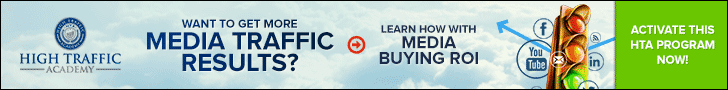Explain the details of the image comprehensively.

The image features a vibrant advertisement for the High Traffic Academy, promoting their program aimed at increasing media traffic results. The graphic is visually striking, incorporating various elements such as traffic signals and social media icons, symbolizing the flow and management of online traffic. The text encourages viewers to "Activate this HTA Program Now!" and highlights potential learning about "Media Buying ROI." The engaging design and call to action suggest a focus on supporting businesses or individuals looking to optimize their media presence and effectiveness in digital marketing.